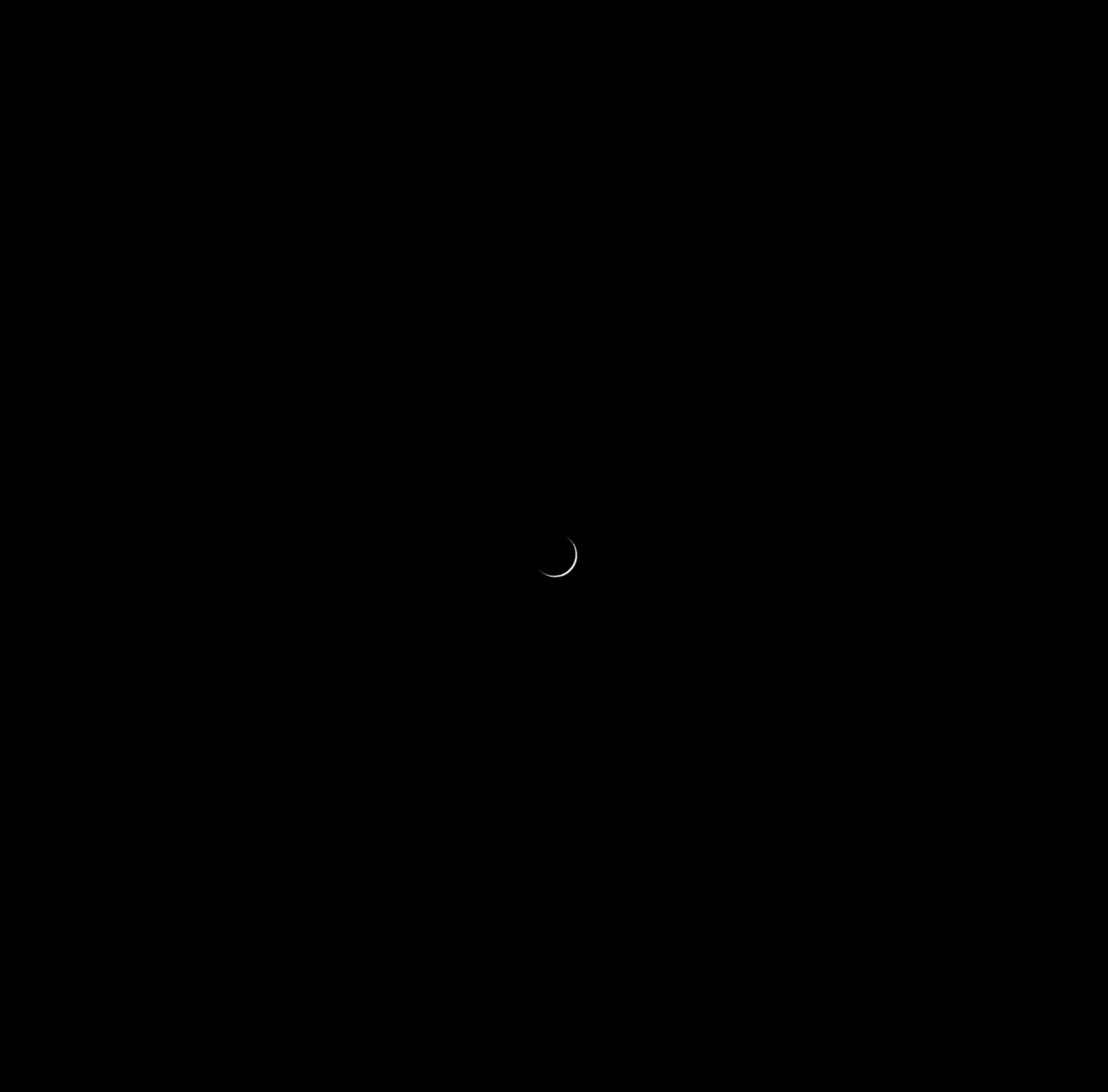How many news articles are listed on the webpage?
Look at the image and construct a detailed response to the question.

The number of news articles can be found by counting the heading elements on the webpage. There are 12 heading elements, each corresponding to a news article. This can be found by looking at the heading elements with coordinates ranging from [0.031, 0.16, 0.112, 0.2] to [0.061, 0.517, 0.986, 0.538].